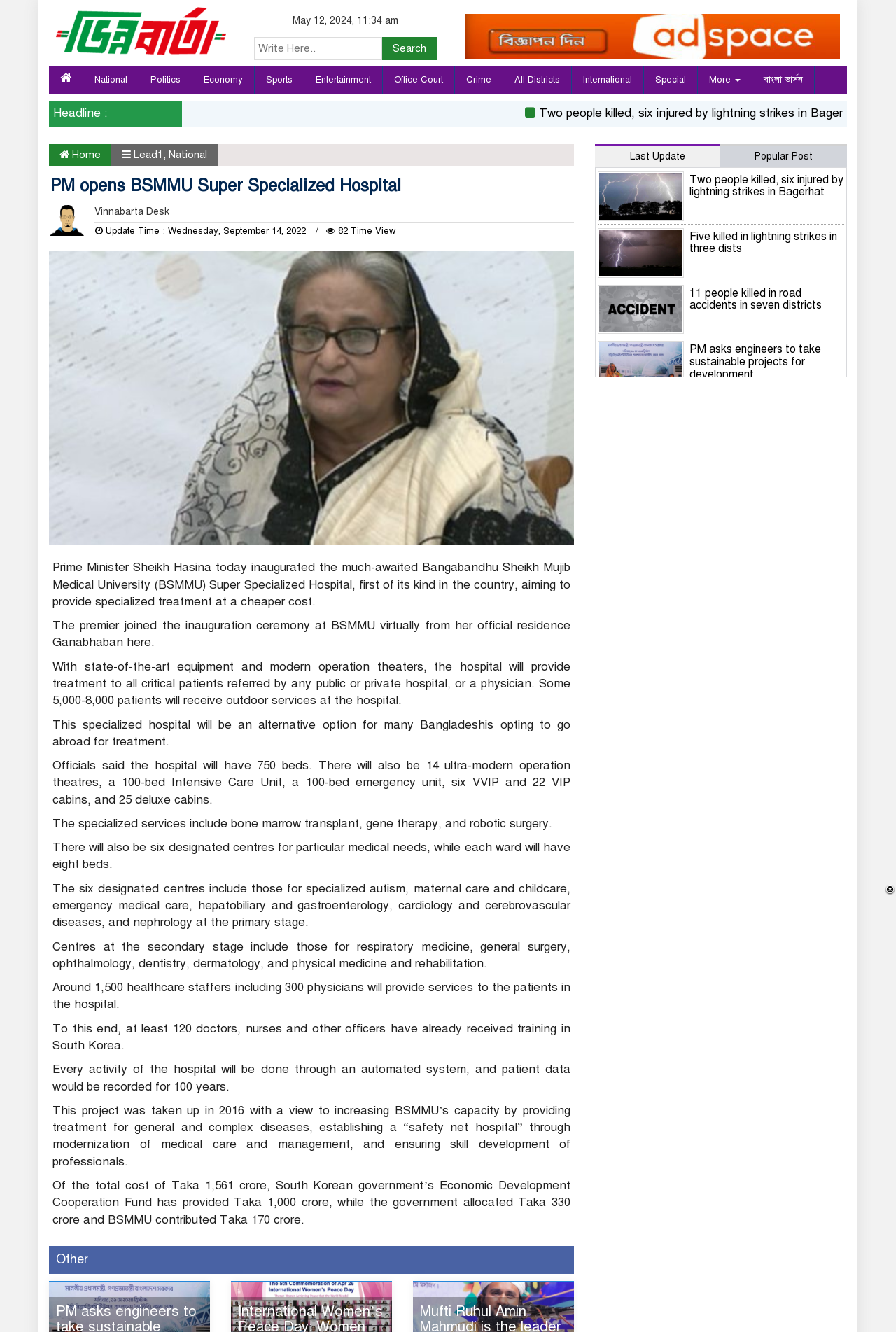Locate the bounding box coordinates of the clickable part needed for the task: "Search for something".

[0.283, 0.028, 0.488, 0.045]